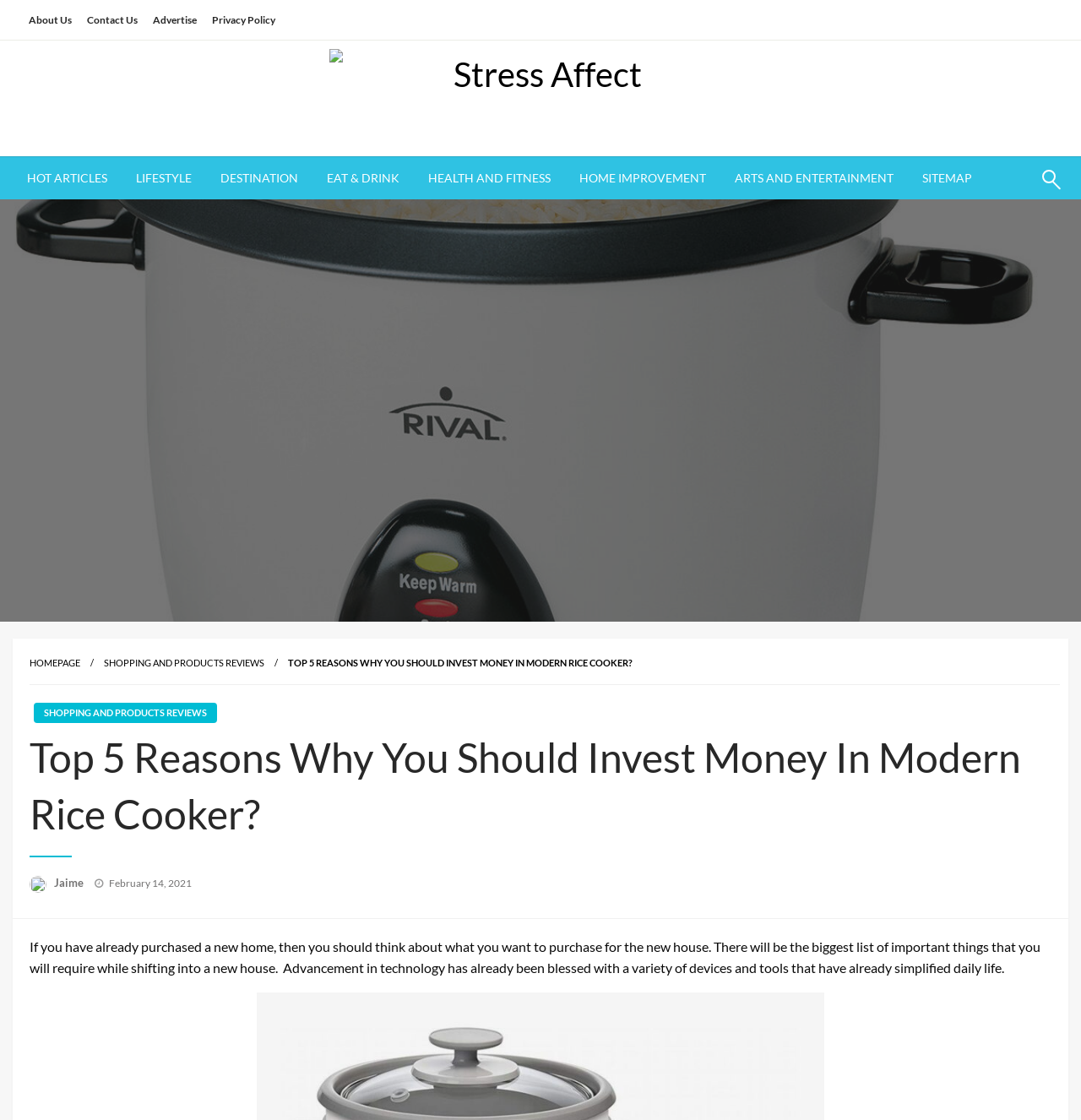Who is the author of the article?
Please provide a comprehensive answer based on the contents of the image.

I found the author's name by looking at the link 'Jaime' below the article title. This link is likely to be the author's name, so I concluded that the author of the article is Jaime.